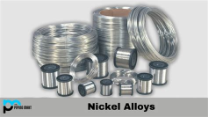Explain the contents of the image with as much detail as possible.

The image features a collection of various nickel alloys displayed prominently. These alloys are shaped into multiple forms, including coils and smaller cylindrical pieces, showcasing their versatility and industrial utility. The background is neutral, enhancing the visual impact of the shiny, metallic surfaces of the alloys. Below the image, the caption "Nickel Alloys" is clearly stated, indicating the subject matter. Nickel alloys are known for their excellent corrosion resistance and strength, making them essential in various applications, including aerospace, automotive, and industrial hardware.